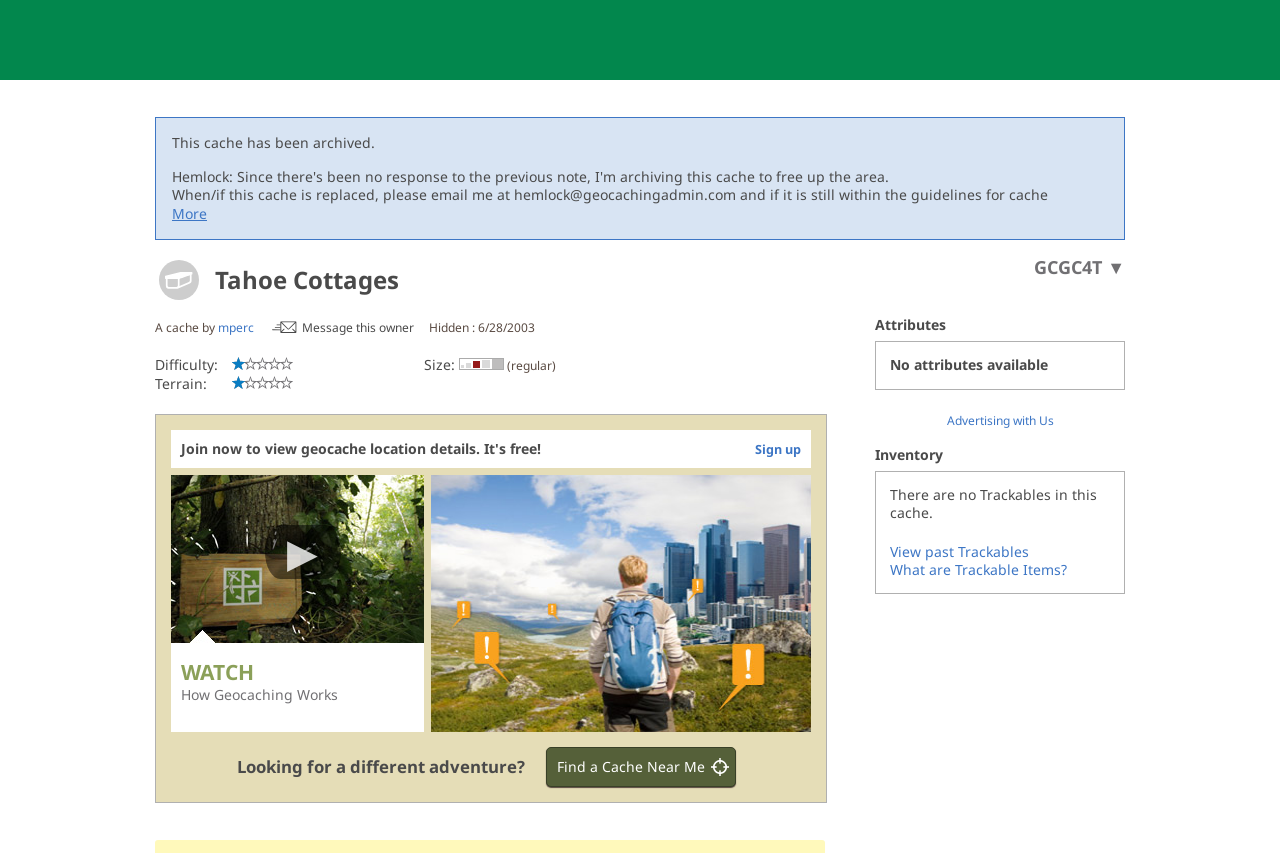Who created this geocache?
Using the visual information, reply with a single word or short phrase.

mperc